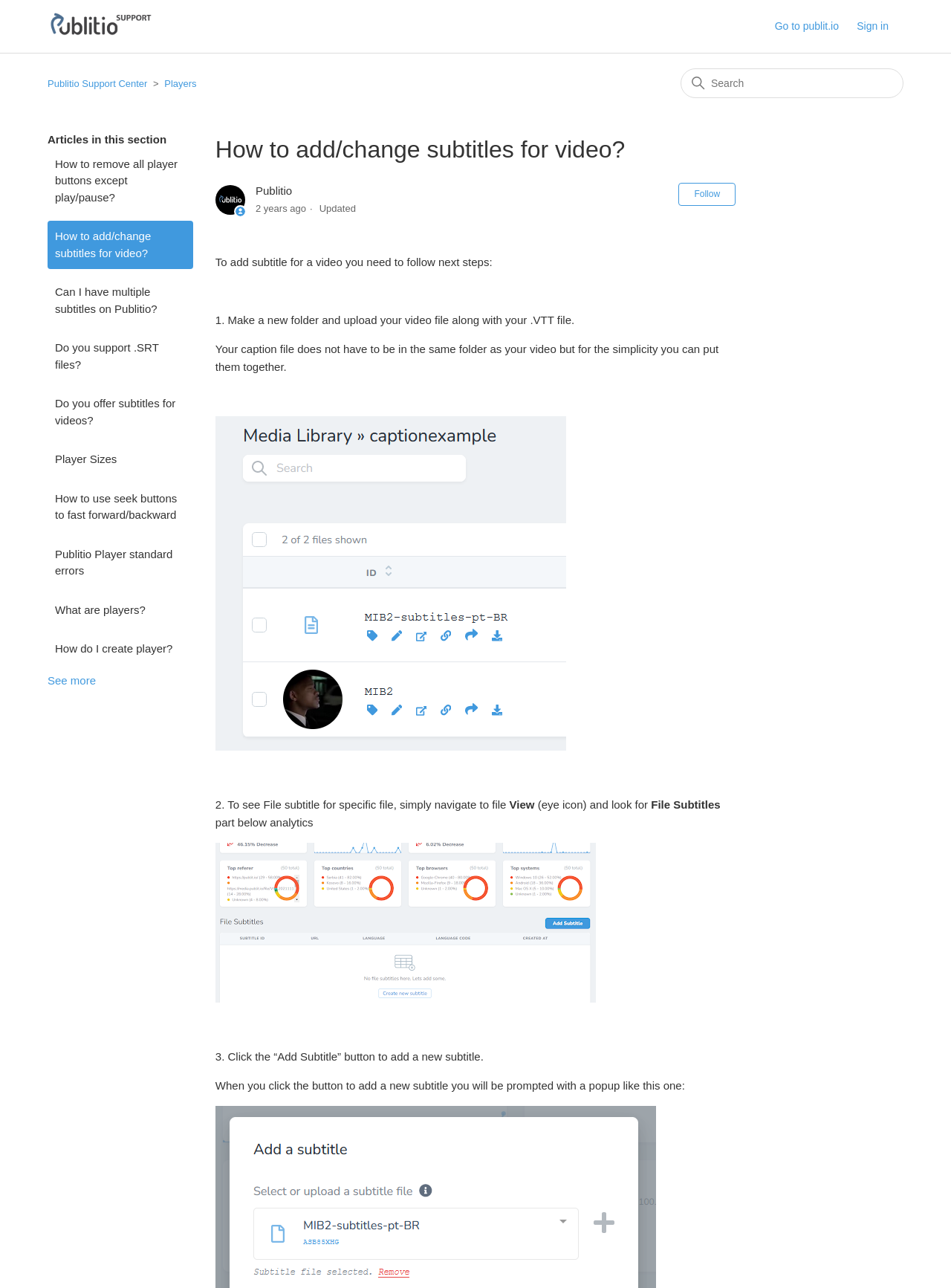Respond with a single word or phrase:
What is the title of the support center?

Publitio Support Center